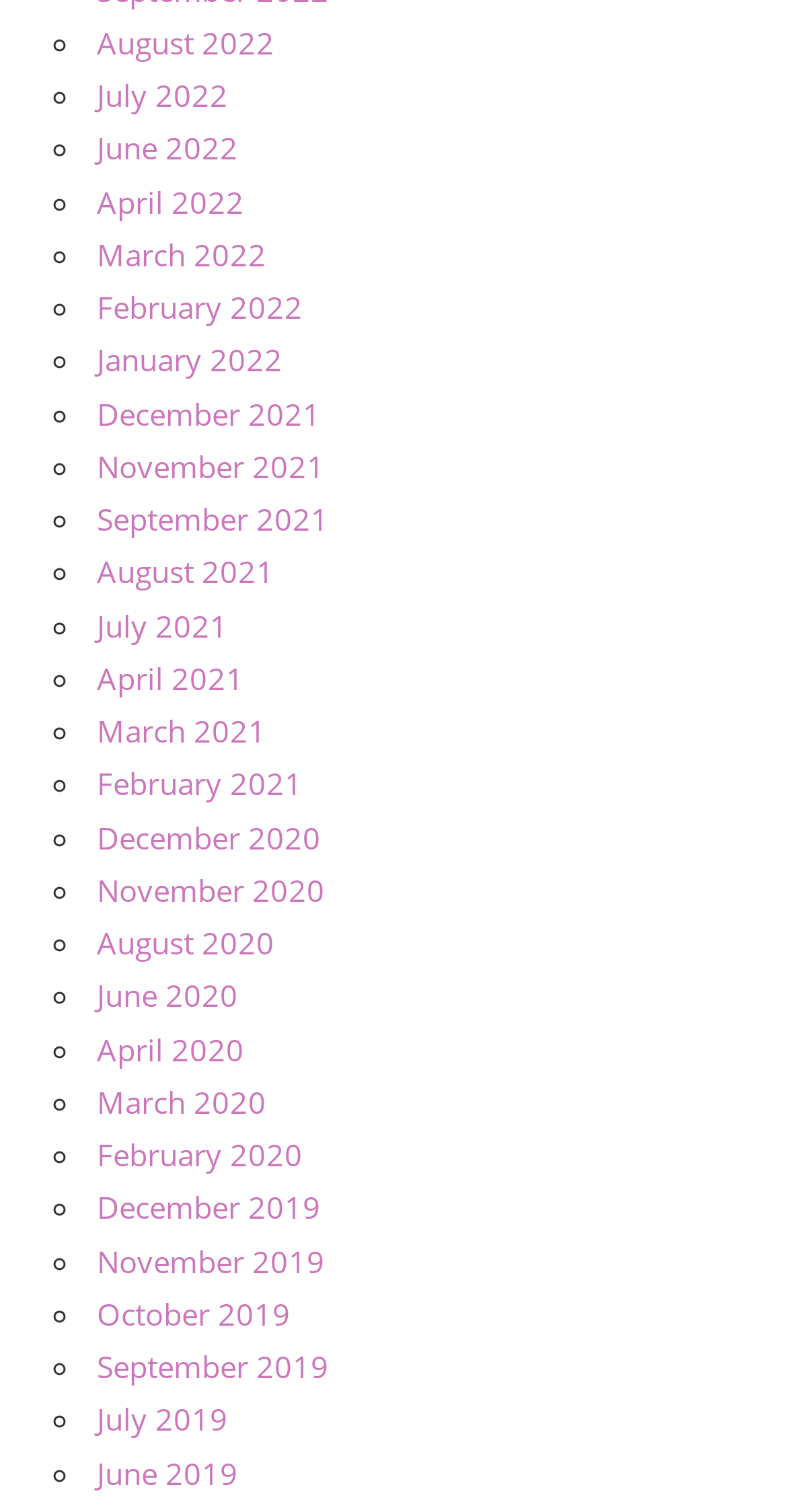Indicate the bounding box coordinates of the element that needs to be clicked to satisfy the following instruction: "Go to About Us". The coordinates should be four float numbers between 0 and 1, i.e., [left, top, right, bottom].

None